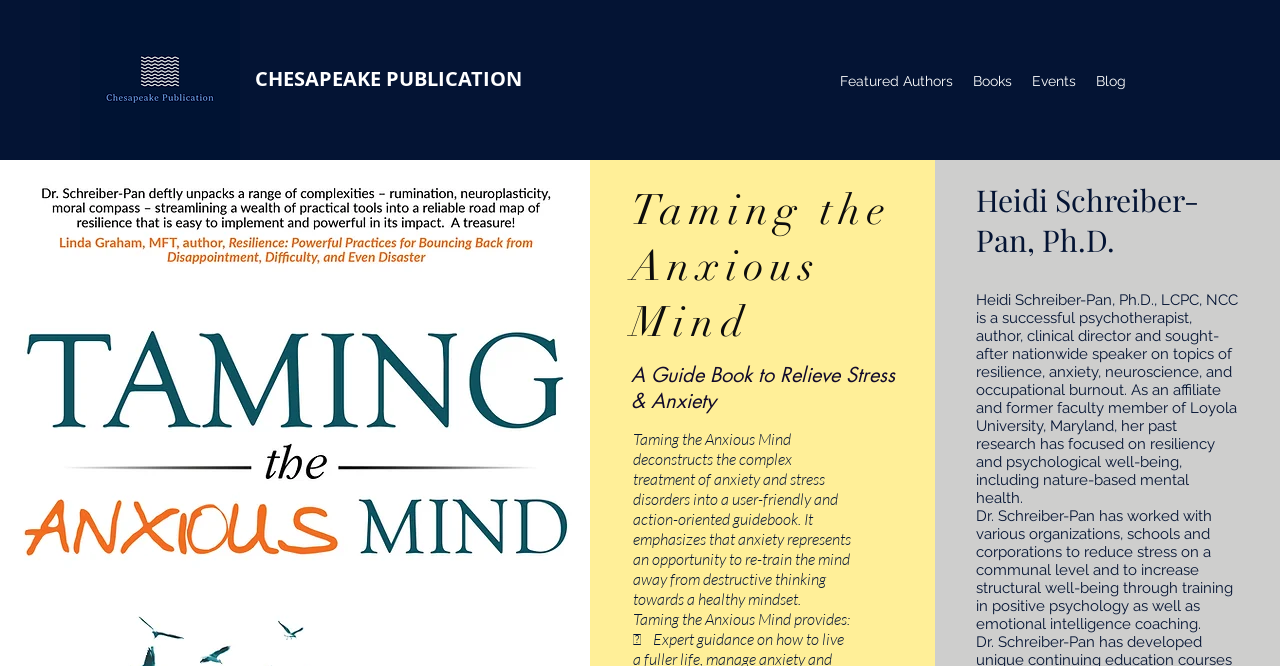Please provide a comprehensive response to the question based on the details in the image: What is the title of the guidebook?

I found the answer by looking at the heading element with the text 'Taming the Anxious Mind' which is located below the publication name, indicating the title of the guidebook.